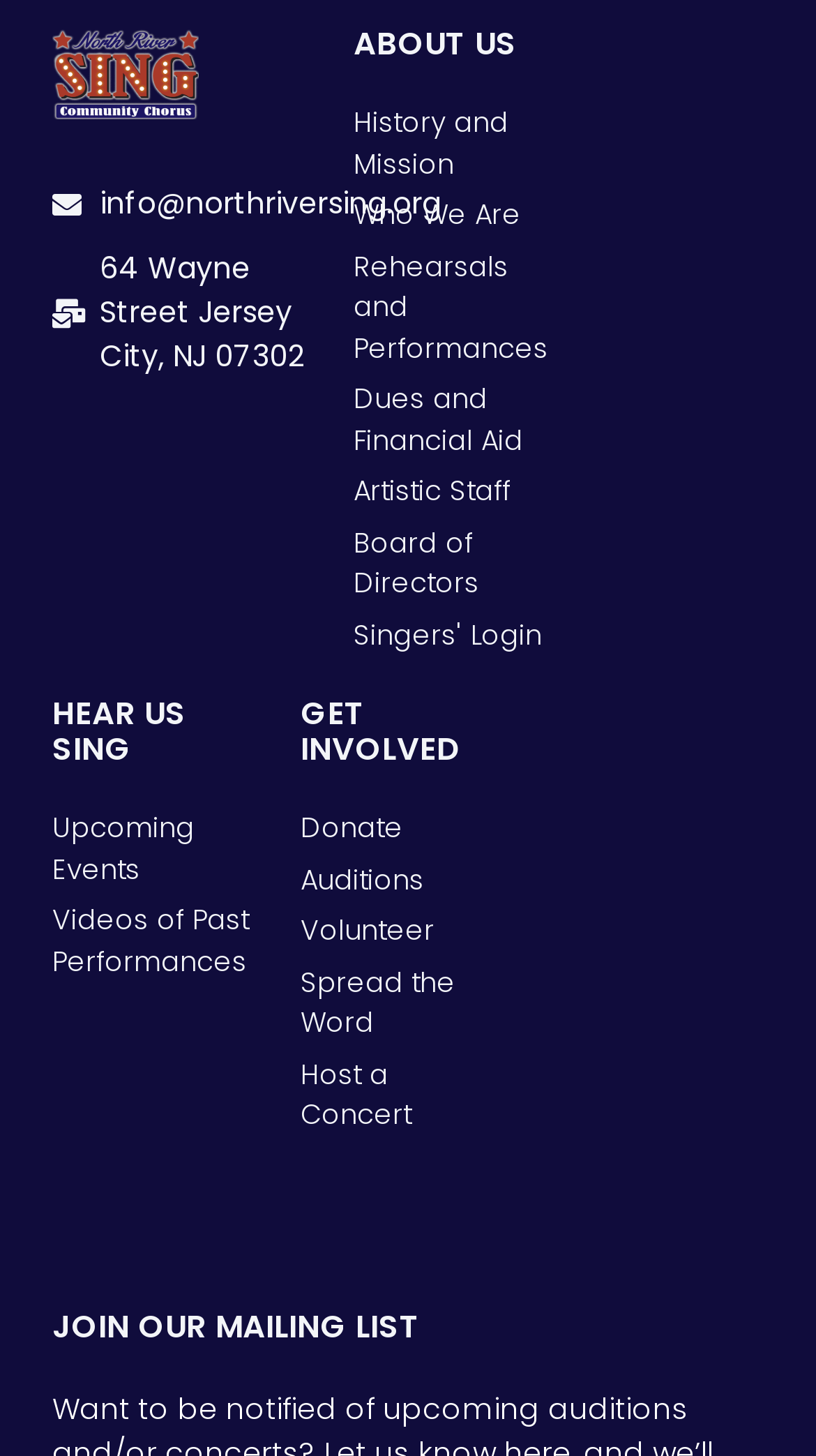Identify the bounding box coordinates of the region I need to click to complete this instruction: "login as a singer".

[0.433, 0.422, 0.687, 0.45]